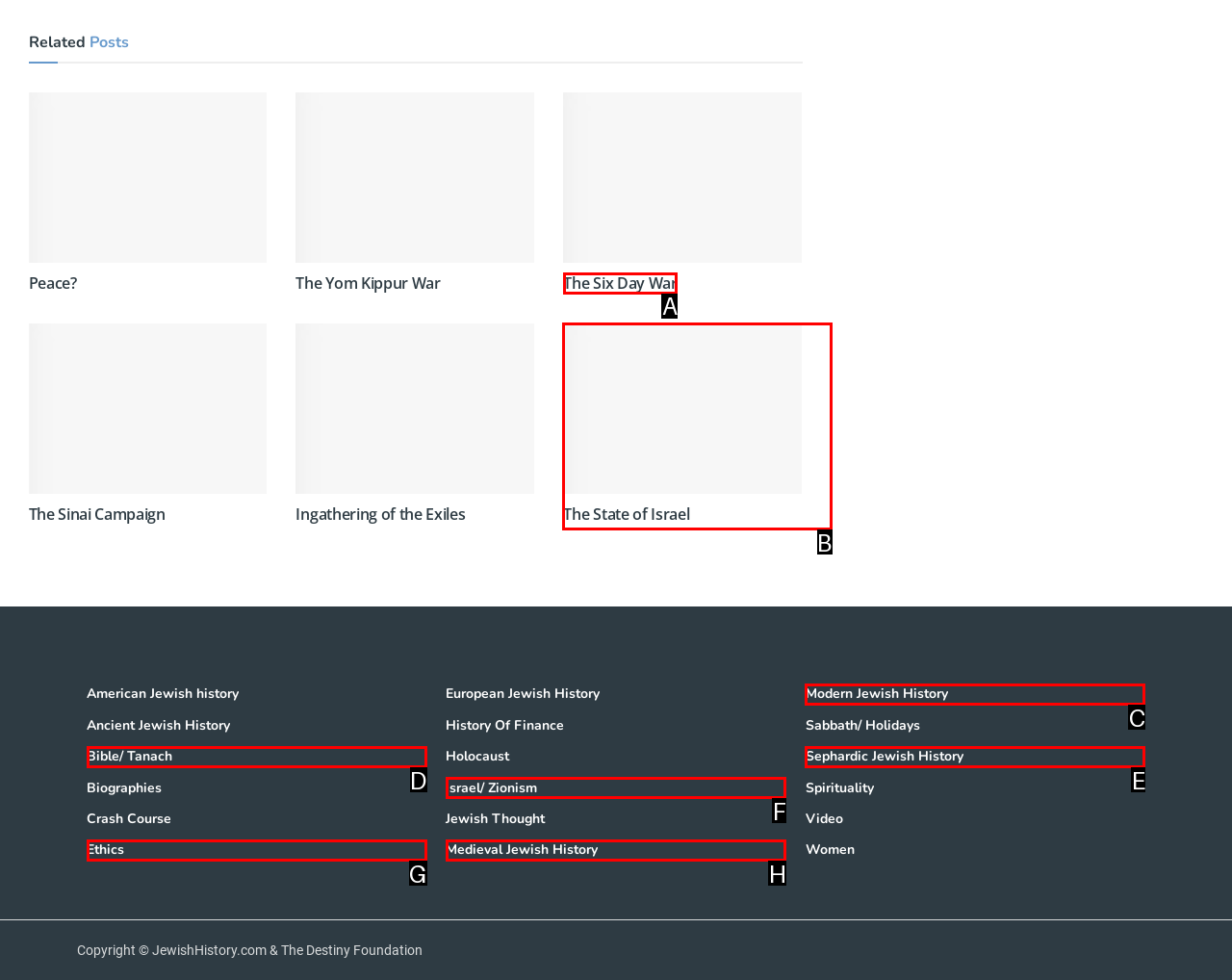Determine the letter of the element you should click to carry out the task: Learn about 'The State of Israel'
Answer with the letter from the given choices.

B